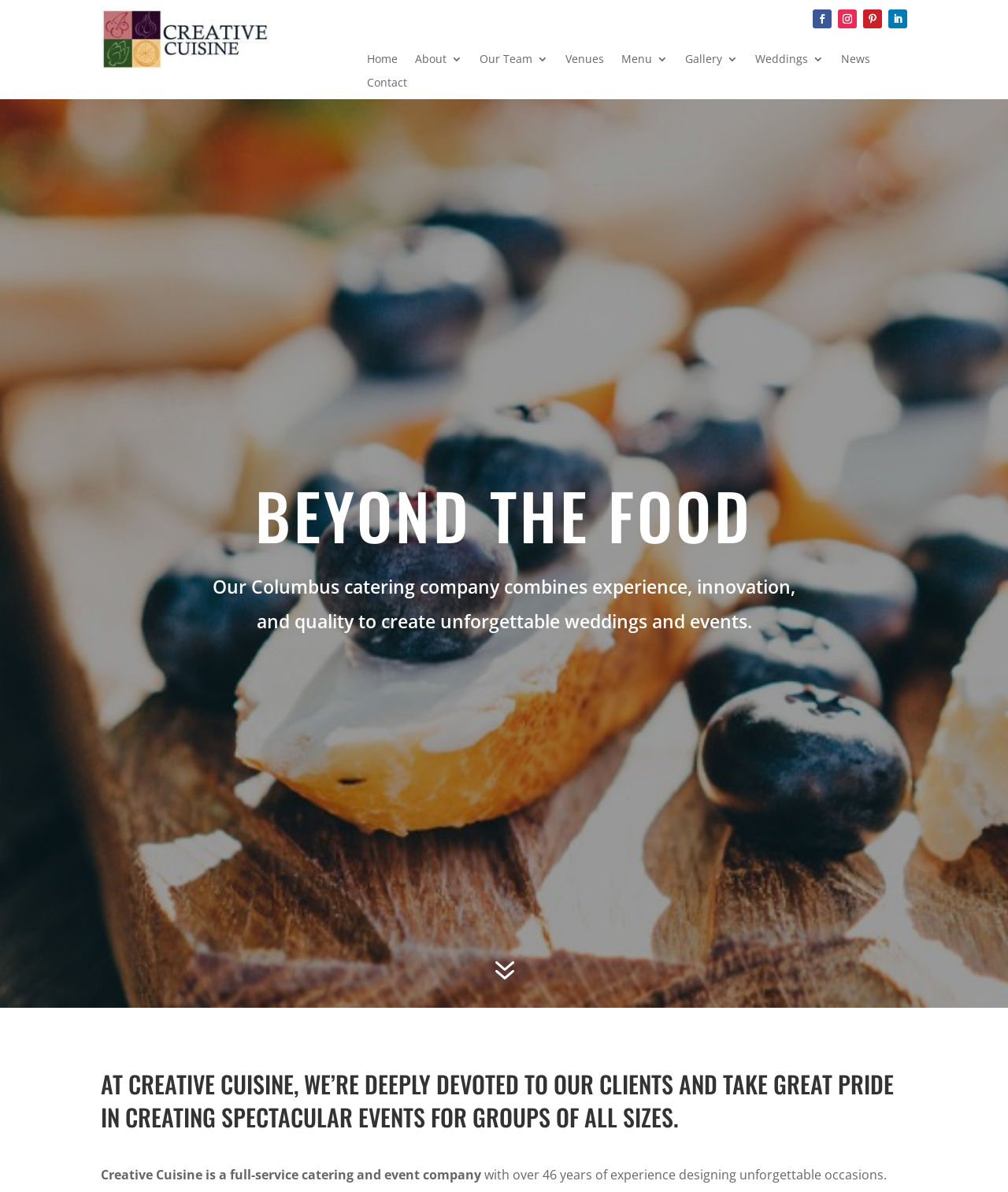Determine the bounding box for the described HTML element: "Our Team". Ensure the coordinates are four float numbers between 0 and 1 in the format [left, top, right, bottom].

[0.476, 0.045, 0.544, 0.06]